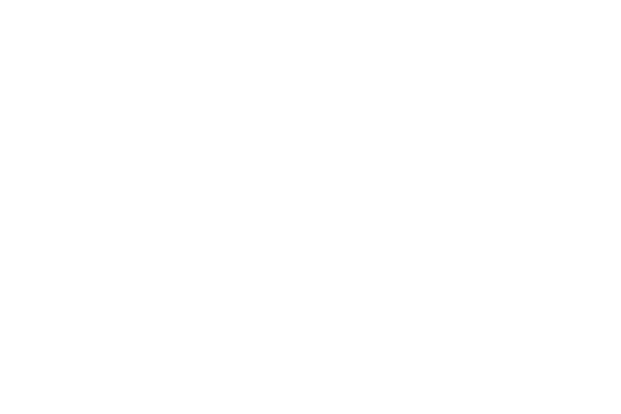Who developed the game 'rFactor 2'?
Based on the image, answer the question with as much detail as possible.

The caption provides information about the game's features and developers, stating that the game was developed by Studio 397.